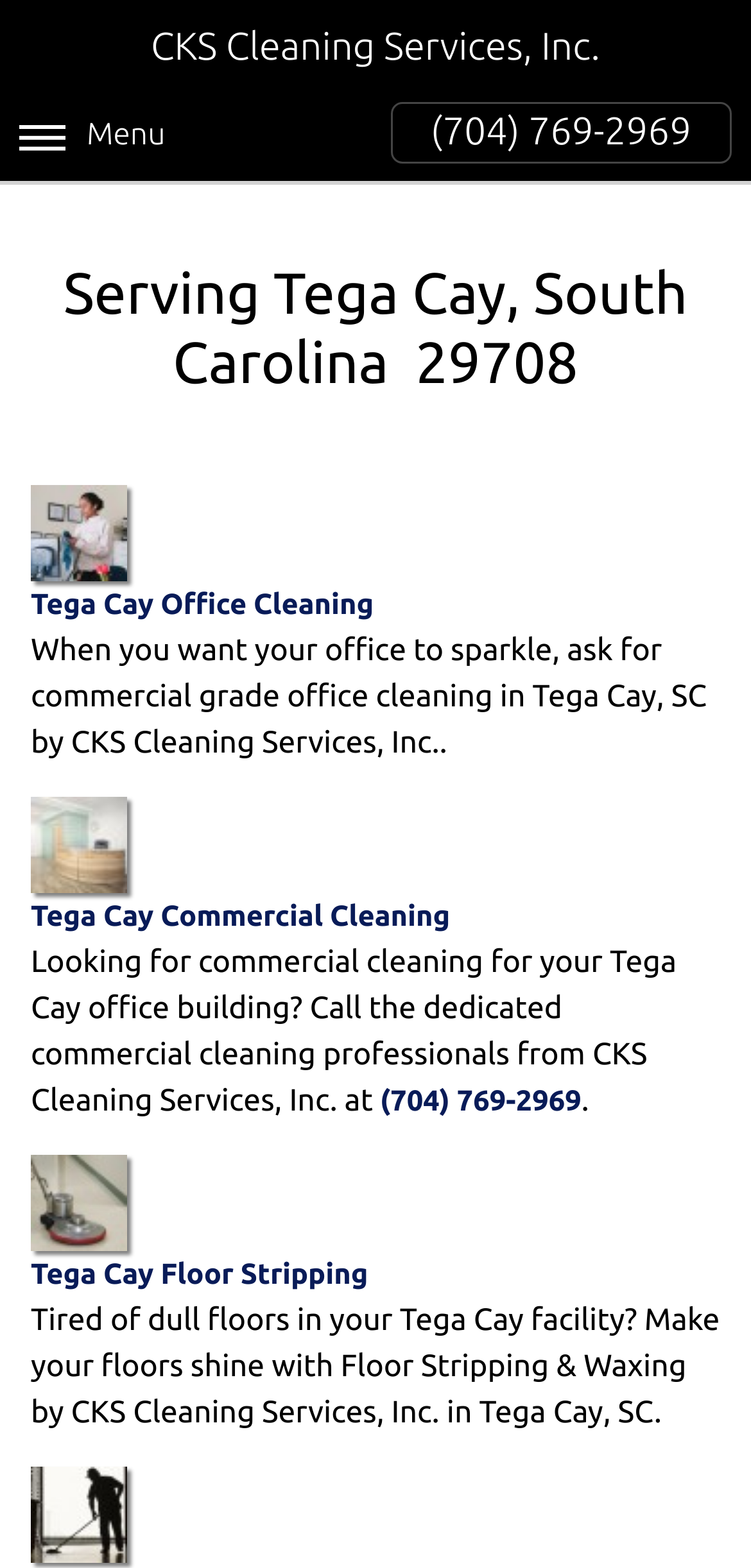Please respond to the question using a single word or phrase:
What is the location served by CKS Cleaning Services?

Tega Cay, South Carolina